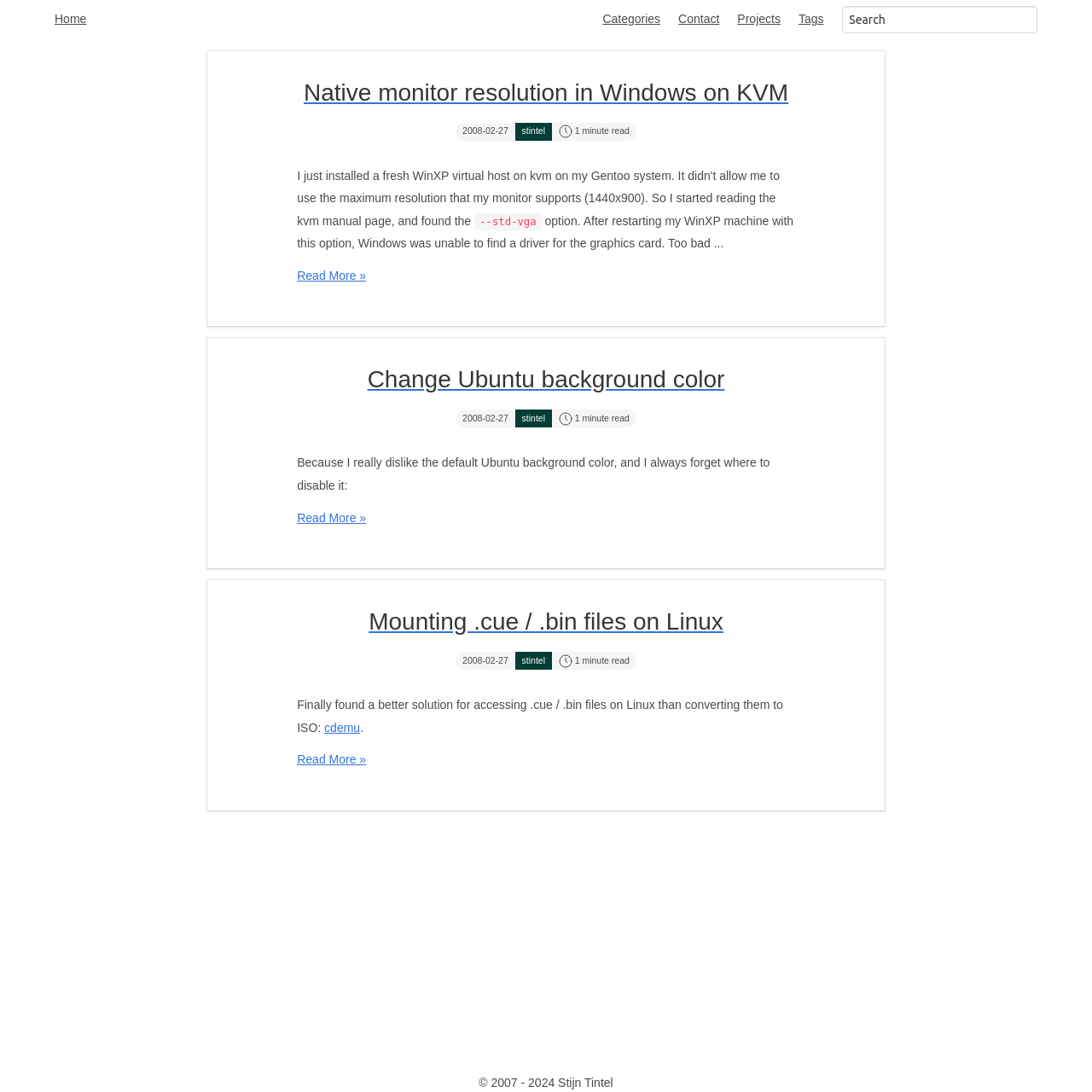Using the description "cdemu", predict the bounding box of the relevant HTML element.

[0.297, 0.66, 0.33, 0.673]